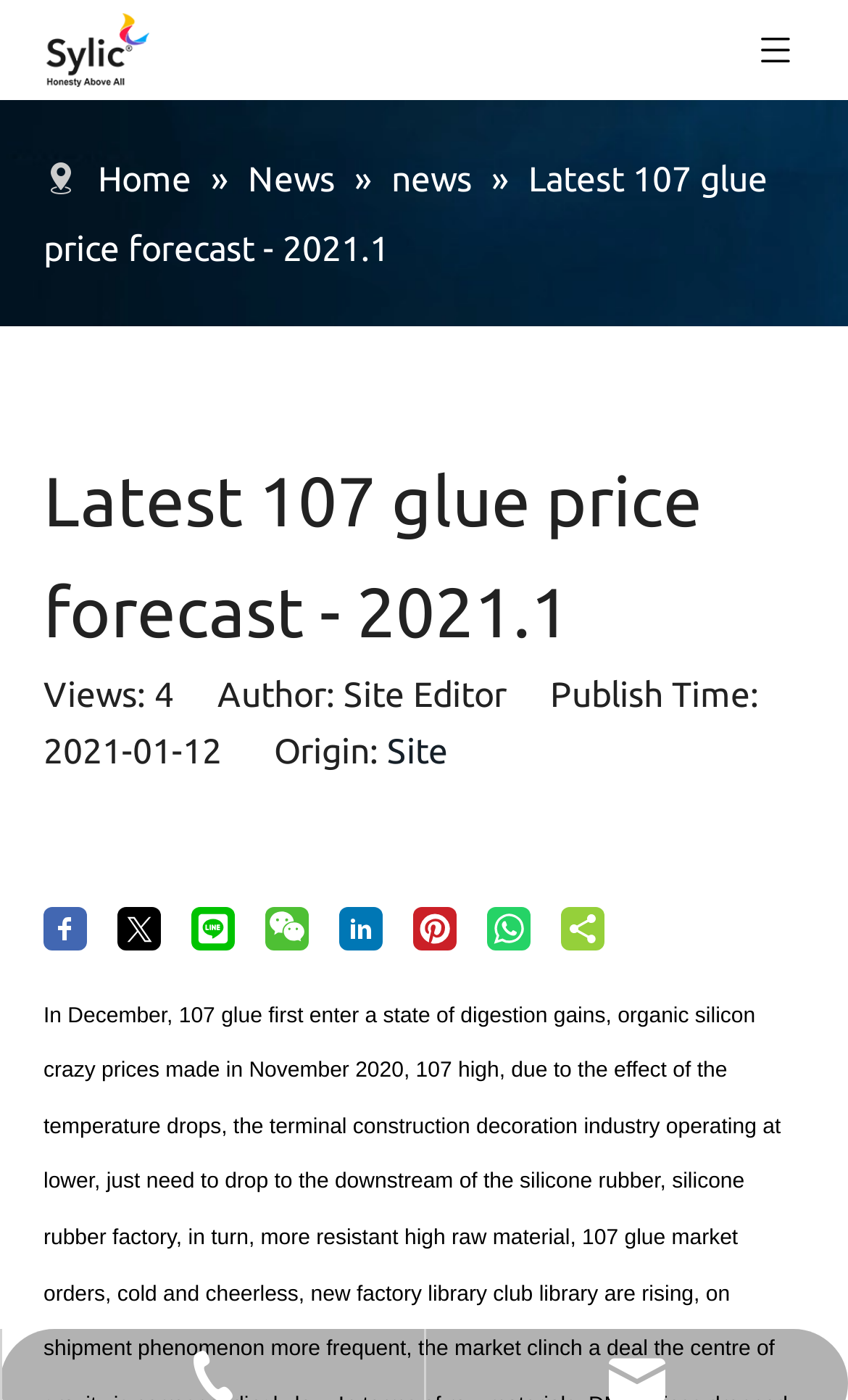What is the name of the supplier?
Please ensure your answer to the question is detailed and covers all necessary aspects.

Based on the webpage's title, 'Latest 107 glue price forecast - 2021.1 - Sylicglobal Textile Auxiliares Supplier', we can infer that the supplier's name is Sylicglobal Textile Auxiliares.